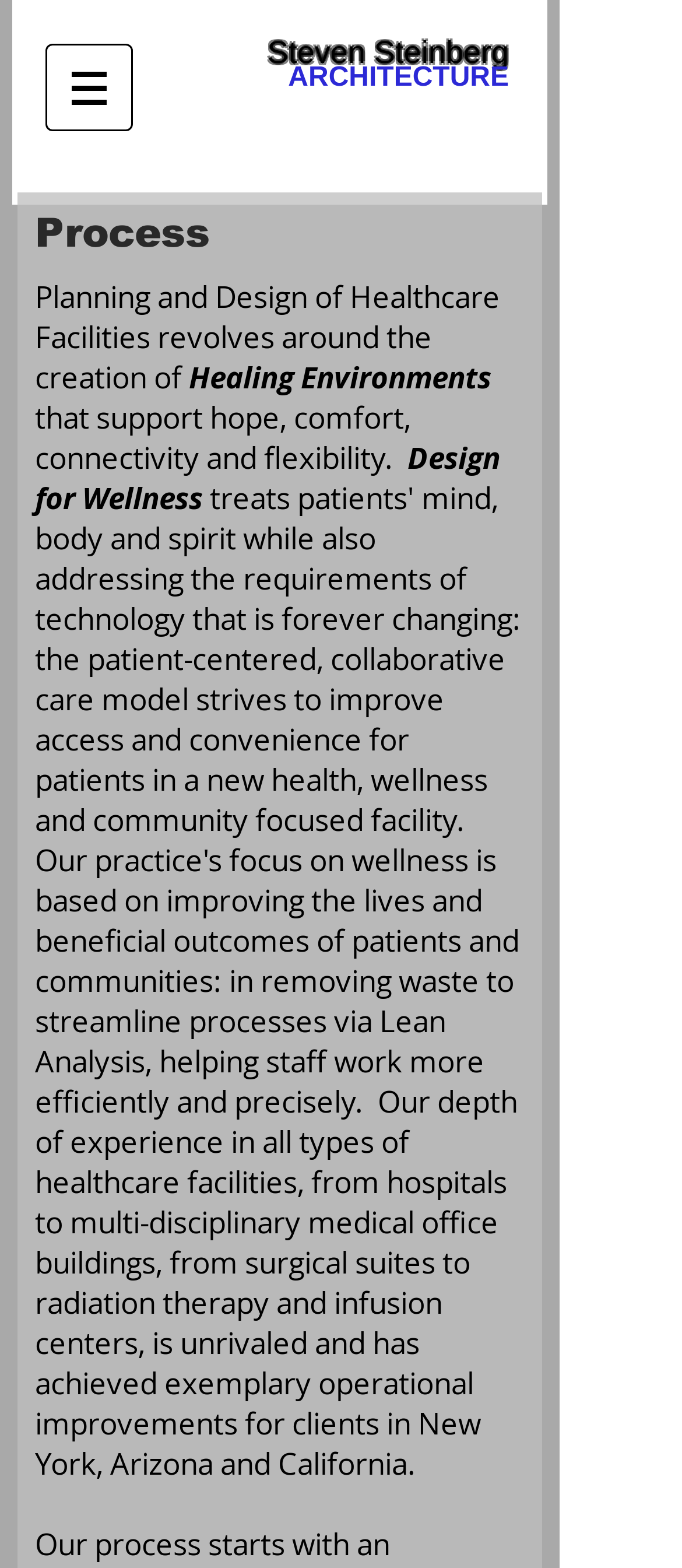Answer this question using a single word or a brief phrase:
What is the goal of the design process?

Support hope, comfort, connectivity and flexibility